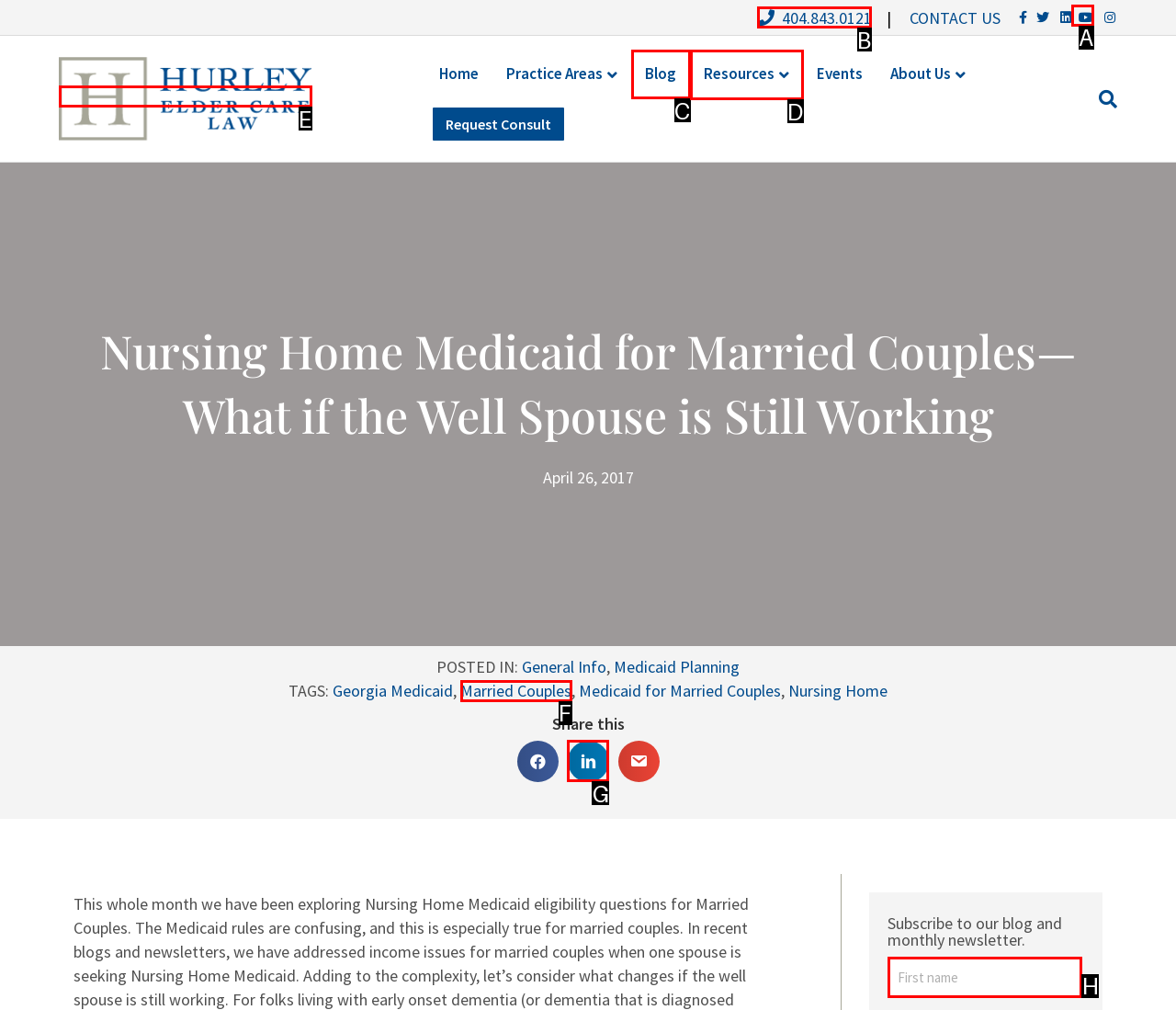Identify which lettered option to click to carry out the task: Call the office. Provide the letter as your answer.

B